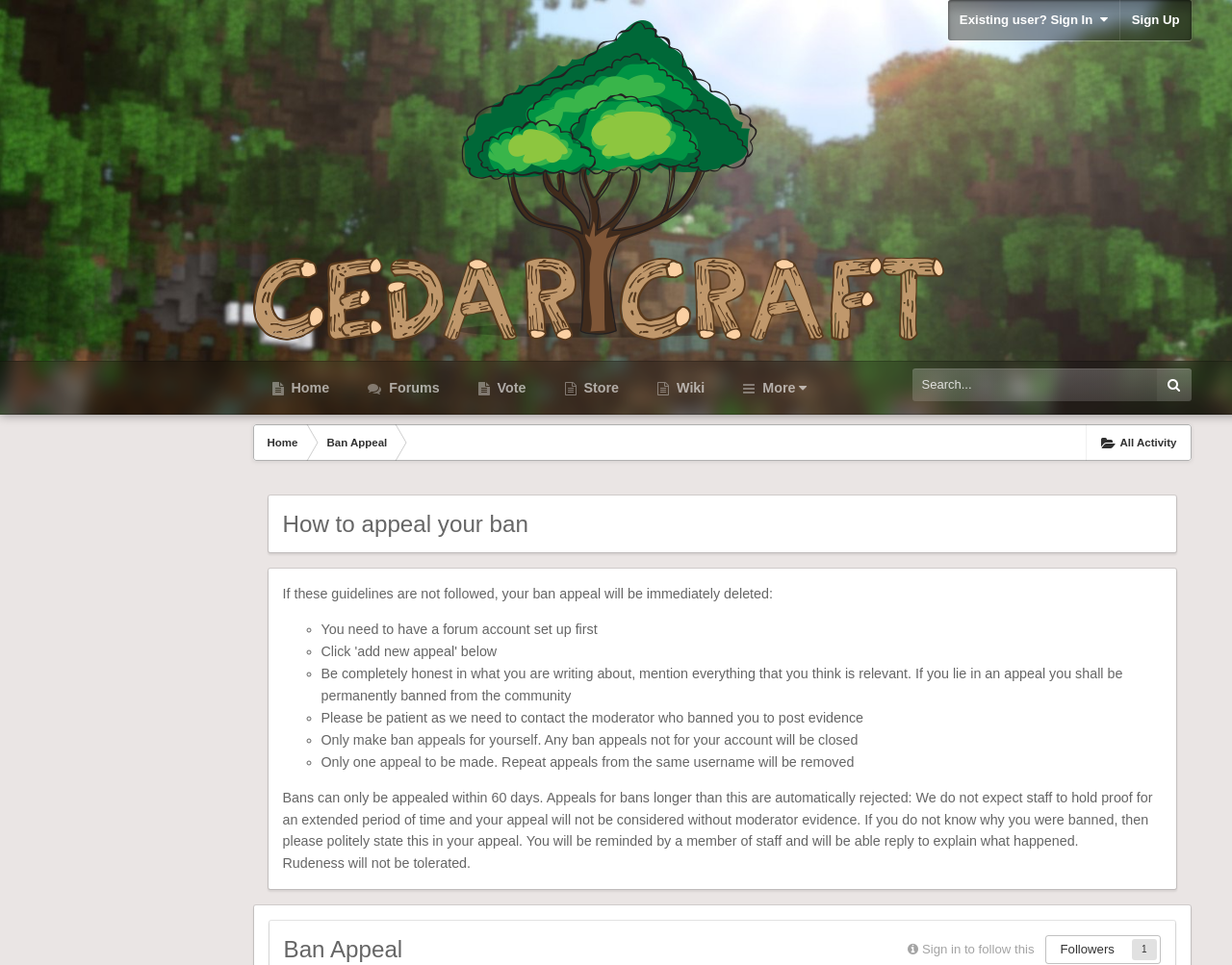Respond with a single word or phrase to the following question:
What is the purpose of this webpage?

Ban Appeal